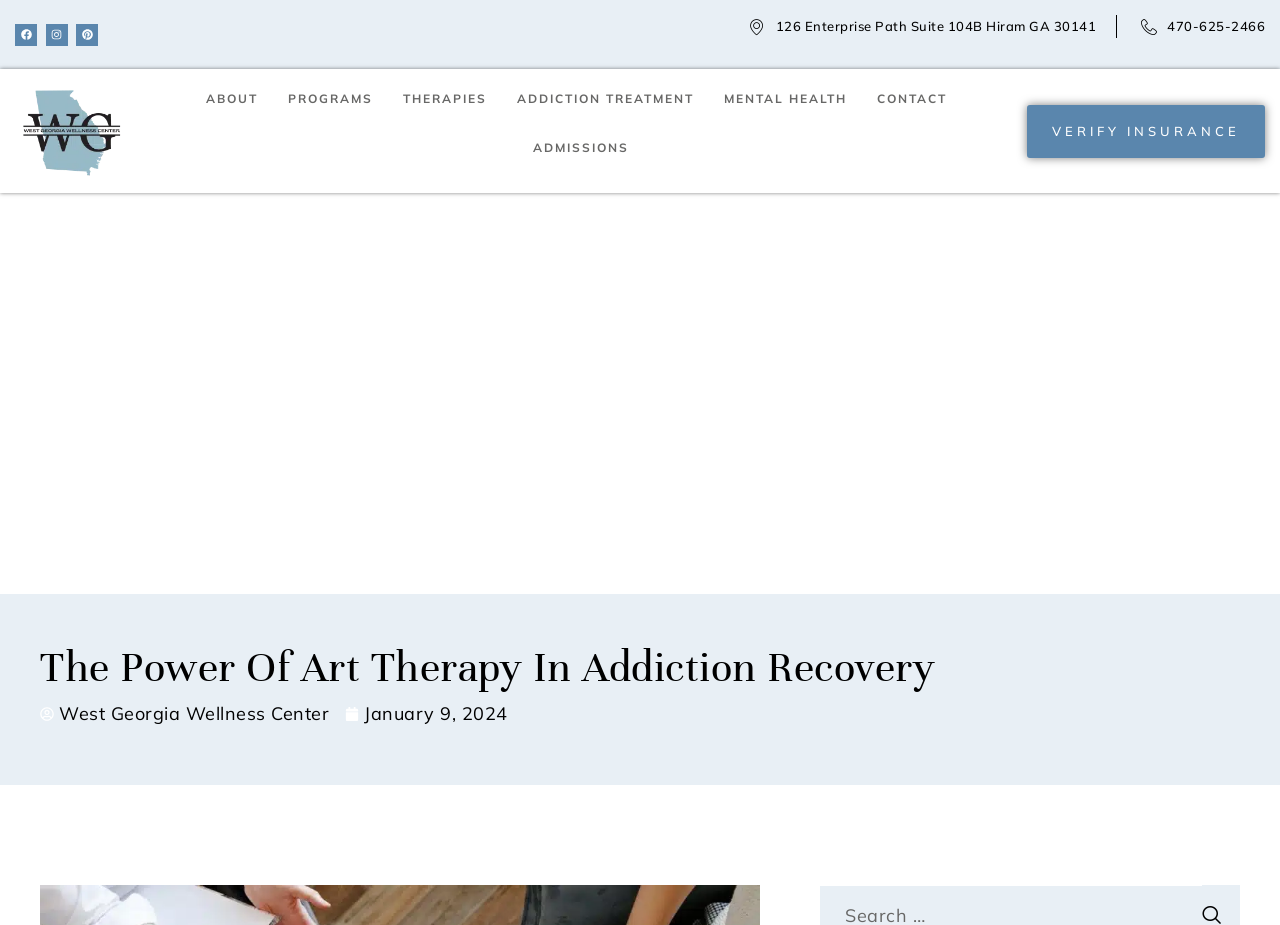Generate a comprehensive description of the contents of the webpage.

The webpage is about the West Georgia Wellness Center, specifically highlighting the power of art therapy in addiction recovery. At the top left corner, there are three social media links, Facebook, Instagram, and Pinterest, each accompanied by a small image. Below these links, there is a static text displaying the center's address, "126 Enterprise Path Suite 104B Hiram GA 30141". To the right of the address, there is a phone number link, "470-625-2466".

In the top center of the page, there is a prominent link to the West Georgia Wellness Center, accompanied by a logo image. Below this, there is a navigation menu with links to various sections, including "ABOUT", "PROGRAMS", "THERAPIES", "ADDICTION TREATMENT", "MENTAL HEALTH", "CONTACT", and "ADMISSIONS".

The main content of the page is headed by a title, "The Power Of Art Therapy In Addiction Recovery", which spans almost the entire width of the page. Below the title, there is a link to the West Georgia Wellness Center, followed by a timestamp, "January 9, 2024". At the bottom right corner, there is a link to "VERIFY INSURANCE".